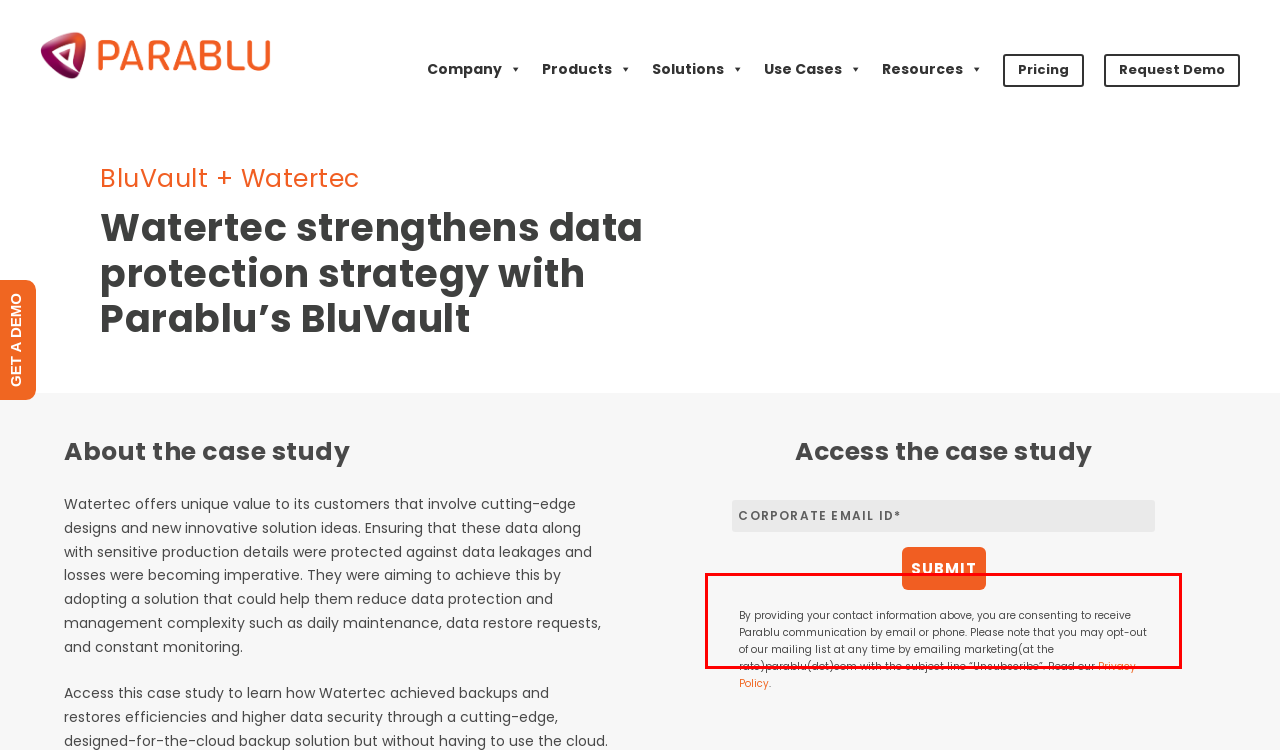You are presented with a screenshot containing a red rectangle. Extract the text found inside this red bounding box.

By providing your contact information above, you are consenting to receive Parablu communication by email or phone. Please note that you may opt-out of our mailing list at any time by emailing marketing(at the rate)parablu(dot)com with the subject line “Unsubscribe”. Read our Privacy Policy.